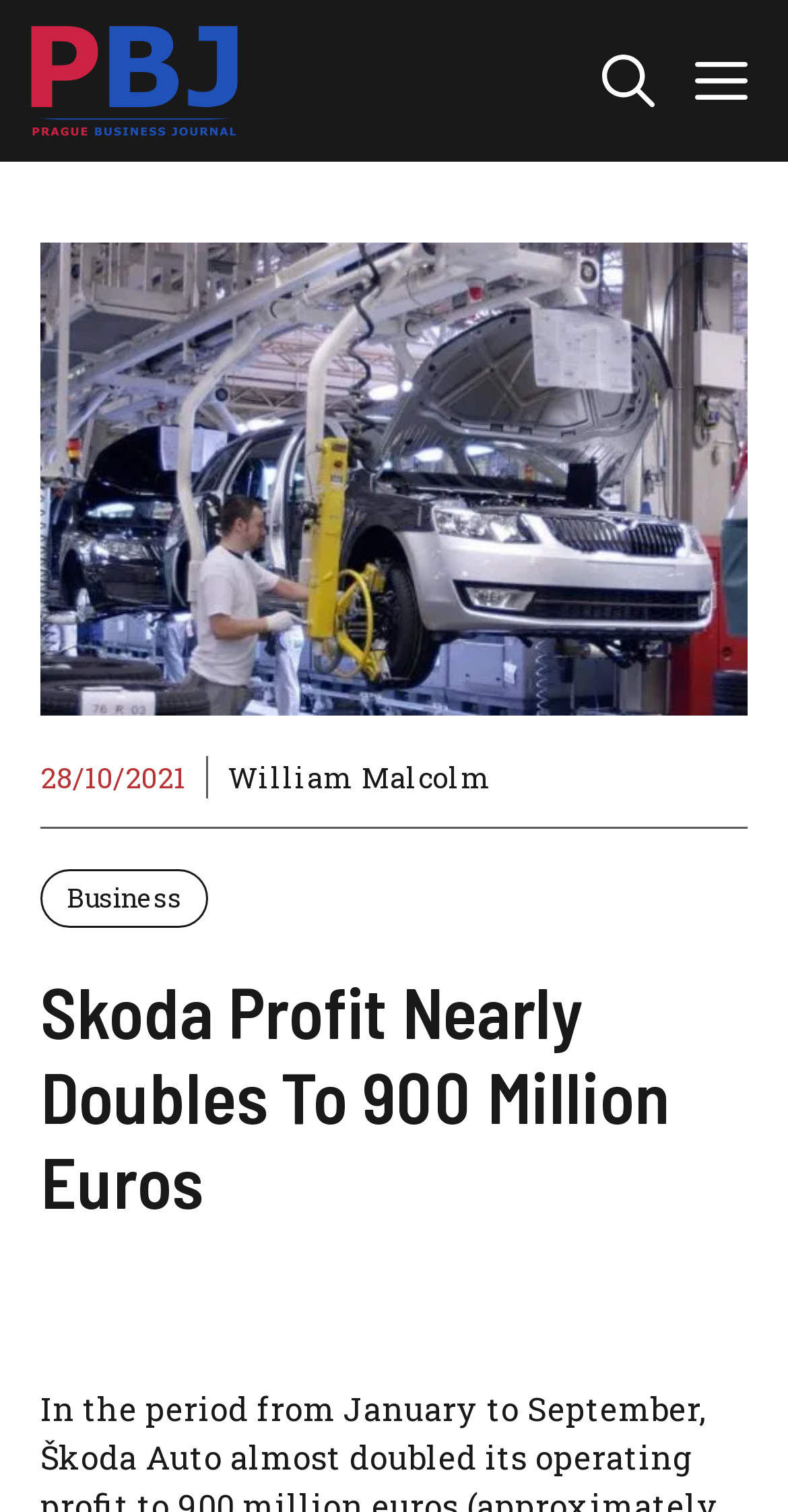When was the article published?
Please answer the question with as much detail as possible using the screenshot.

The article was published on 28/10/2021, which is mentioned in the time element below the article's title.